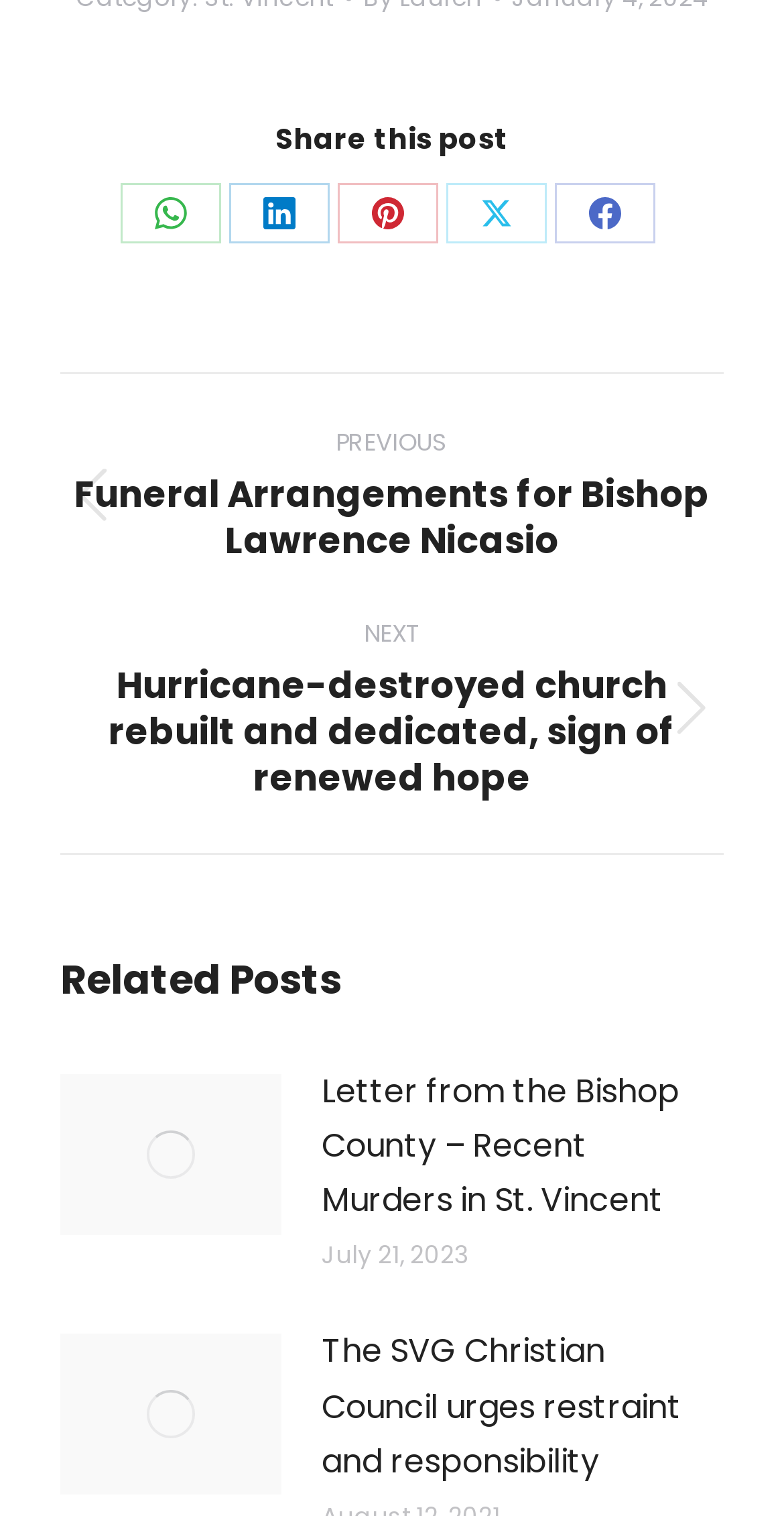Find and provide the bounding box coordinates for the UI element described with: "Pin itShare on Pinterest".

[0.431, 0.121, 0.559, 0.16]